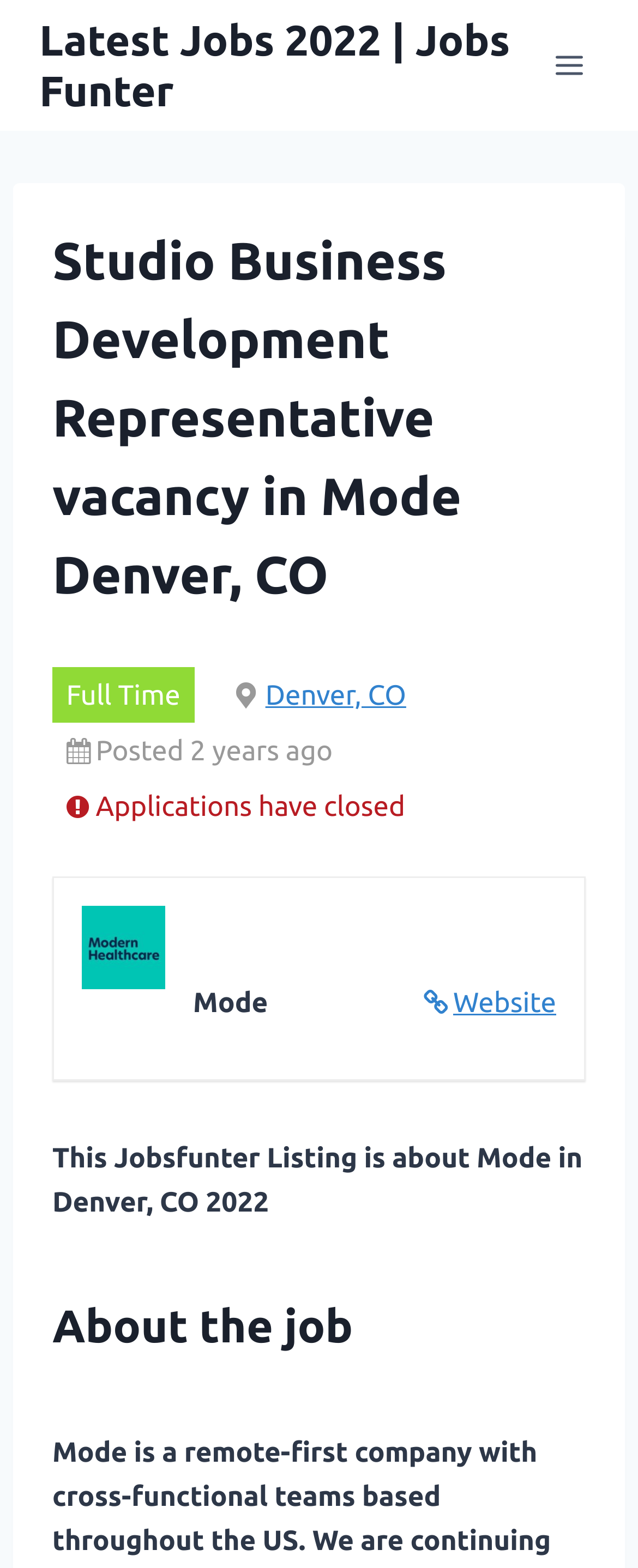Provide the bounding box coordinates for the UI element that is described by this text: "Website". The coordinates should be in the form of four float numbers between 0 and 1: [left, top, right, bottom].

[0.664, 0.626, 0.872, 0.653]